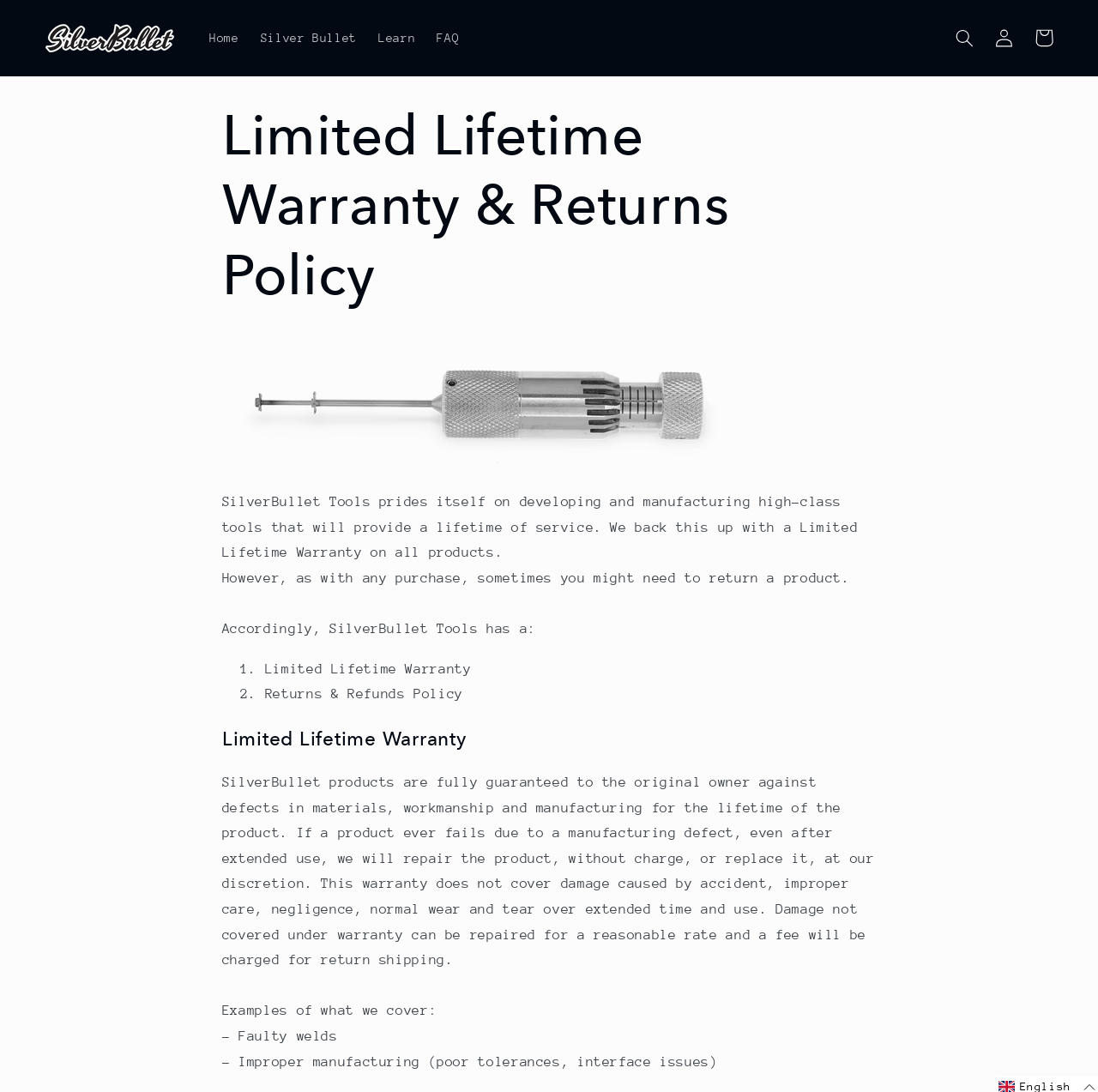What is the warranty policy of Silver Bullet Tools?
Use the screenshot to answer the question with a single word or phrase.

Limited Lifetime Warranty